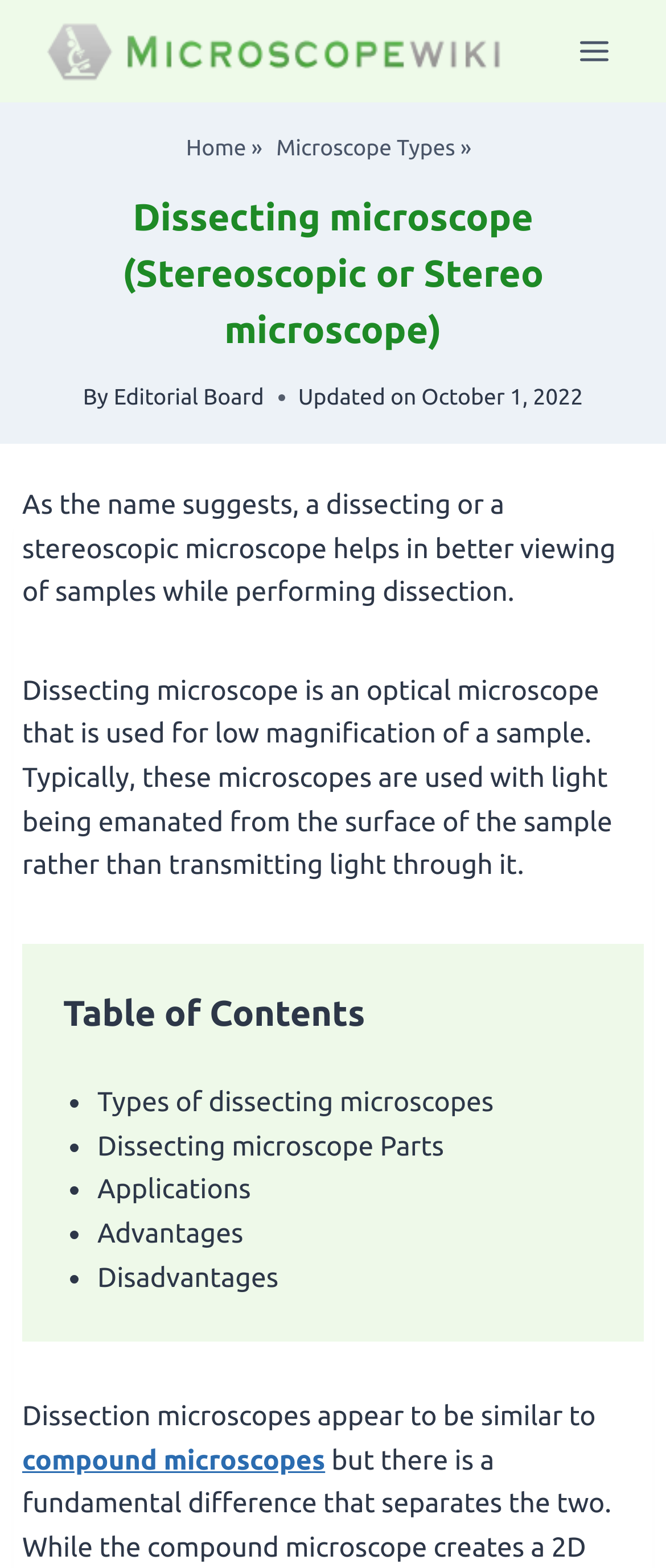Answer this question in one word or a short phrase: What is the date of the latest article?

October 1, 2022